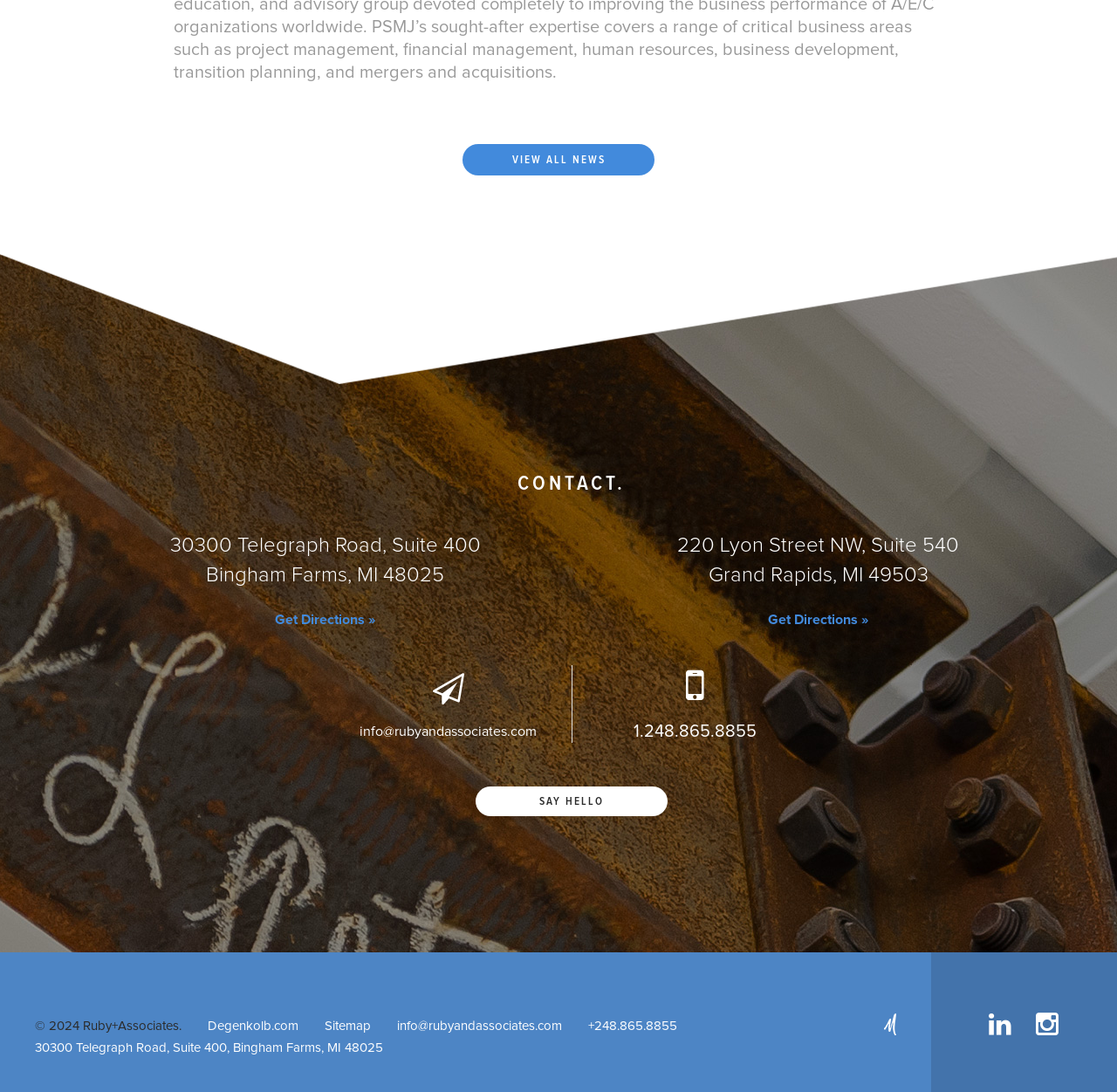What is the copyright year of Ruby+Associates?
Please provide a detailed and comprehensive answer to the question.

I found the copyright information listed at the bottom of the webpage, which states '© 2024 Ruby+Associates.', indicating the copyright year is 2024.